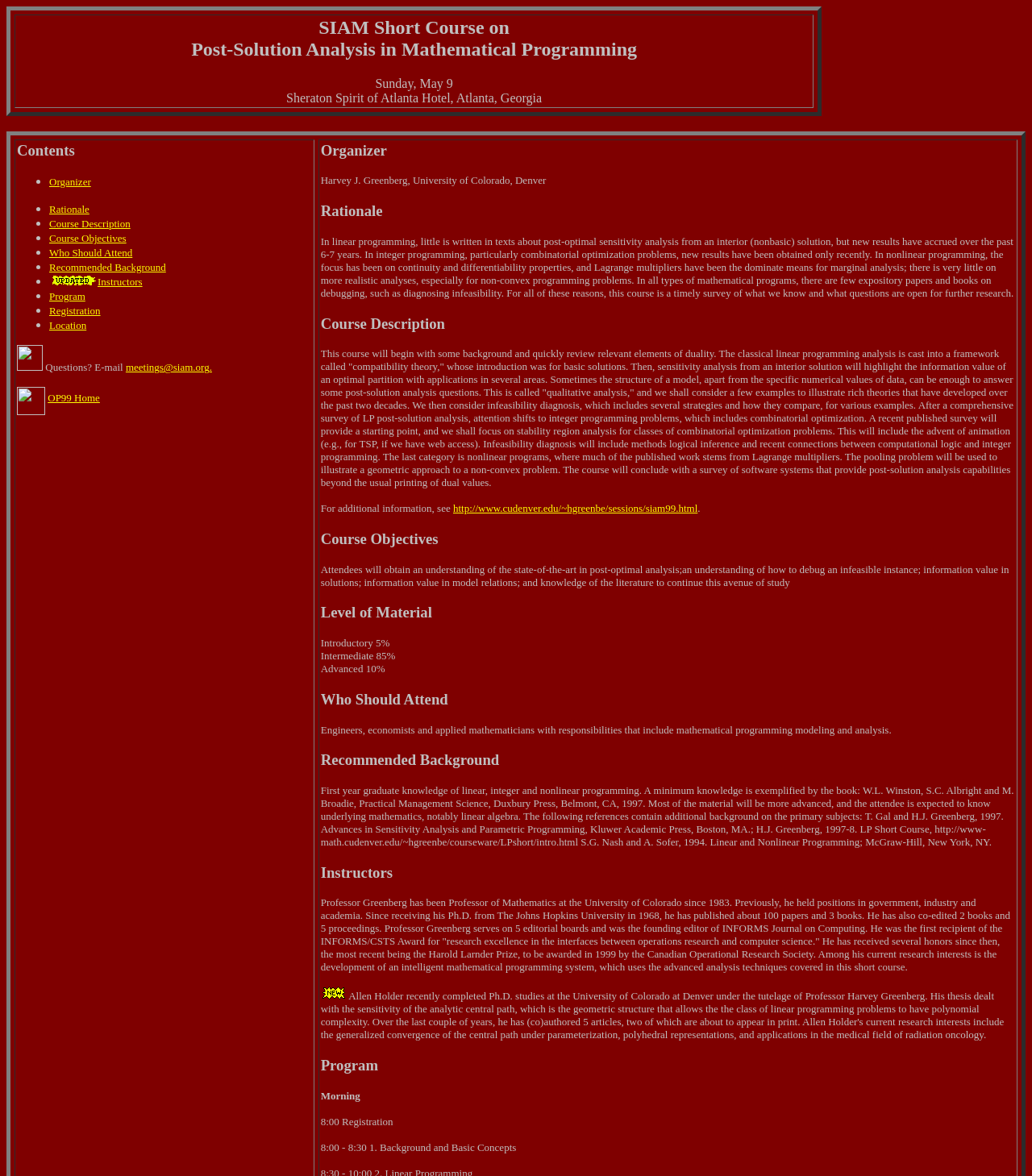What is the main topic of the course?
Based on the image, provide a one-word or brief-phrase response.

Post-Solution Analysis in Mathematical Programming